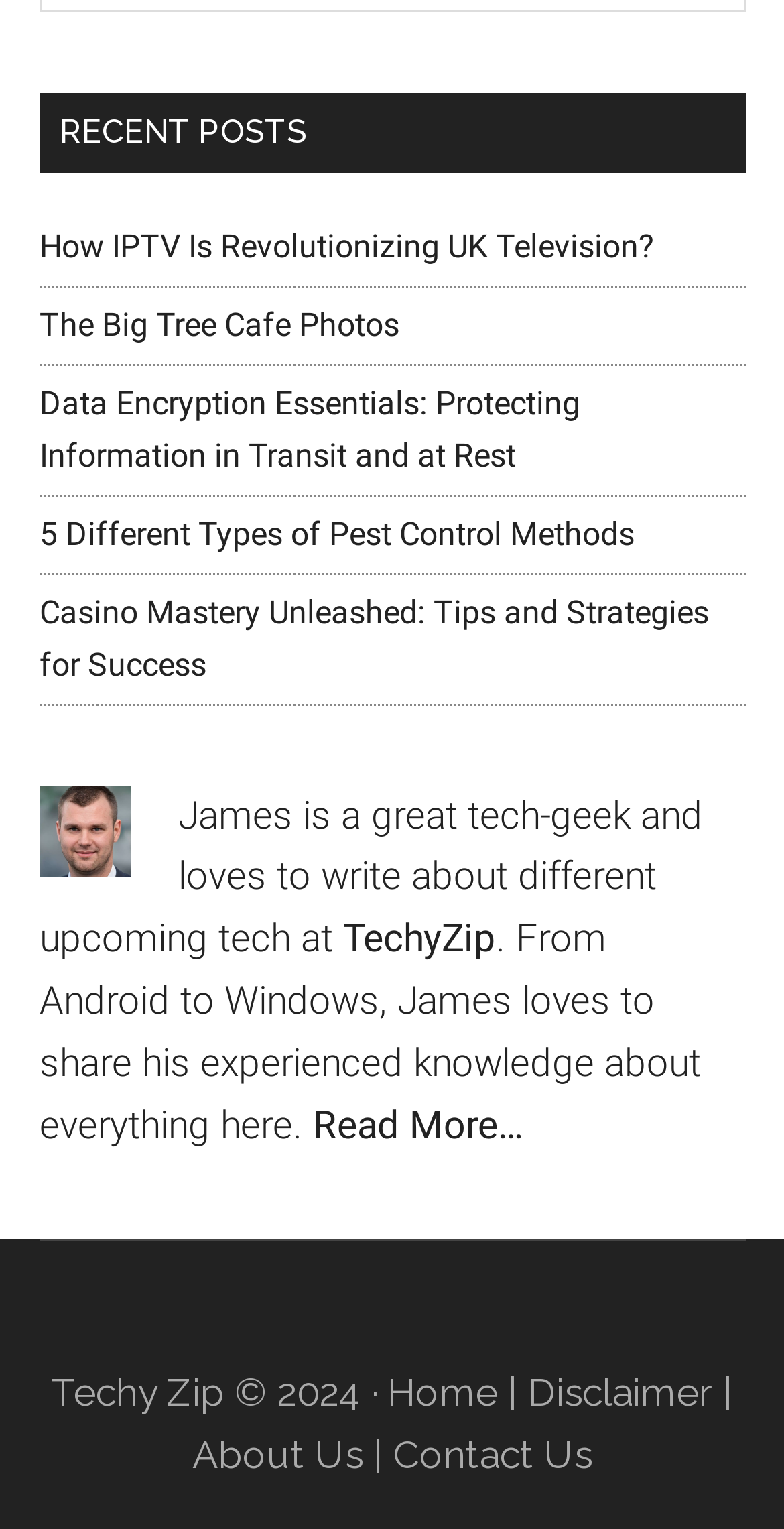Please find and report the bounding box coordinates of the element to click in order to perform the following action: "read recent posts". The coordinates should be expressed as four float numbers between 0 and 1, in the format [left, top, right, bottom].

[0.05, 0.061, 0.95, 0.113]